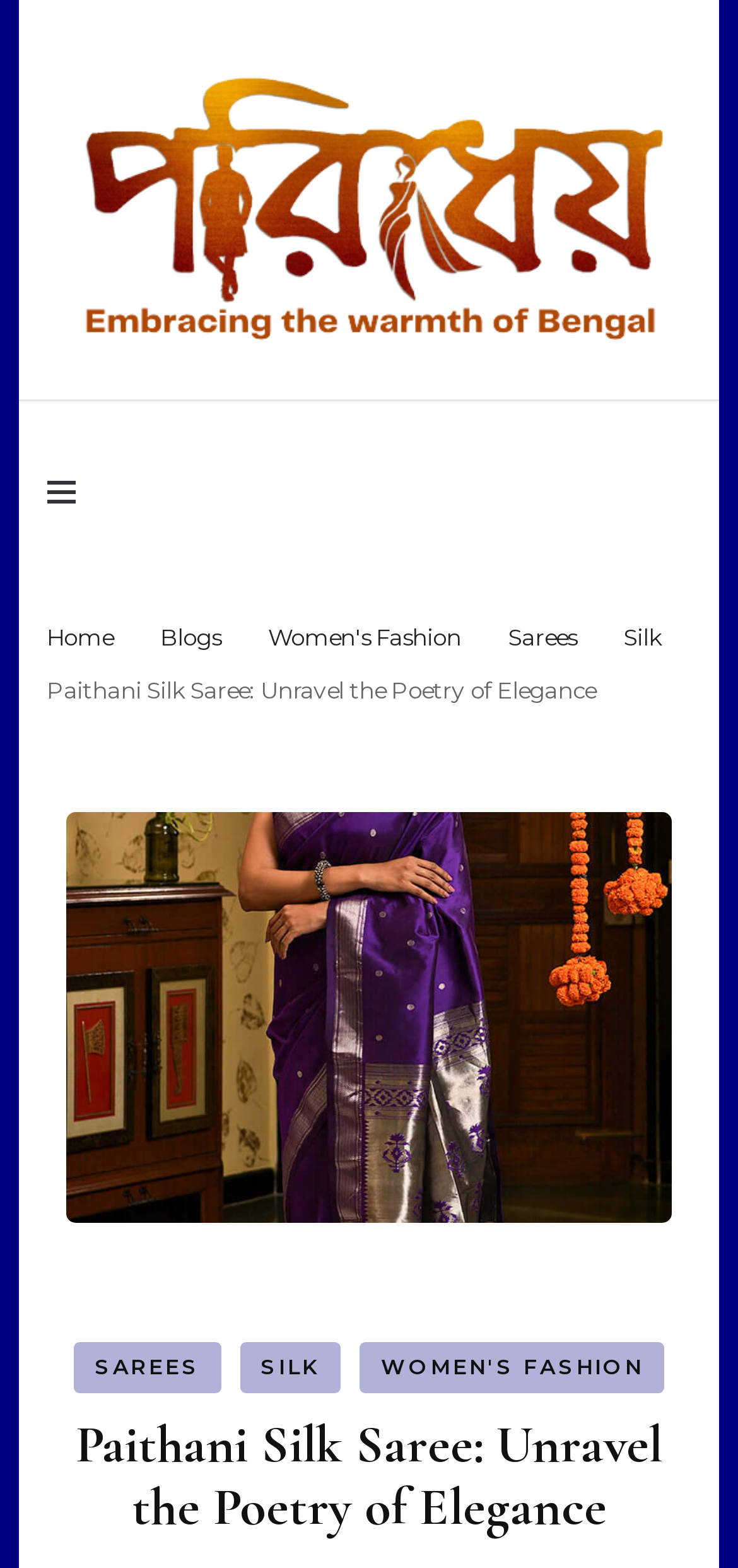Please mark the clickable region by giving the bounding box coordinates needed to complete this instruction: "Go to the Home page".

[0.063, 0.398, 0.153, 0.416]